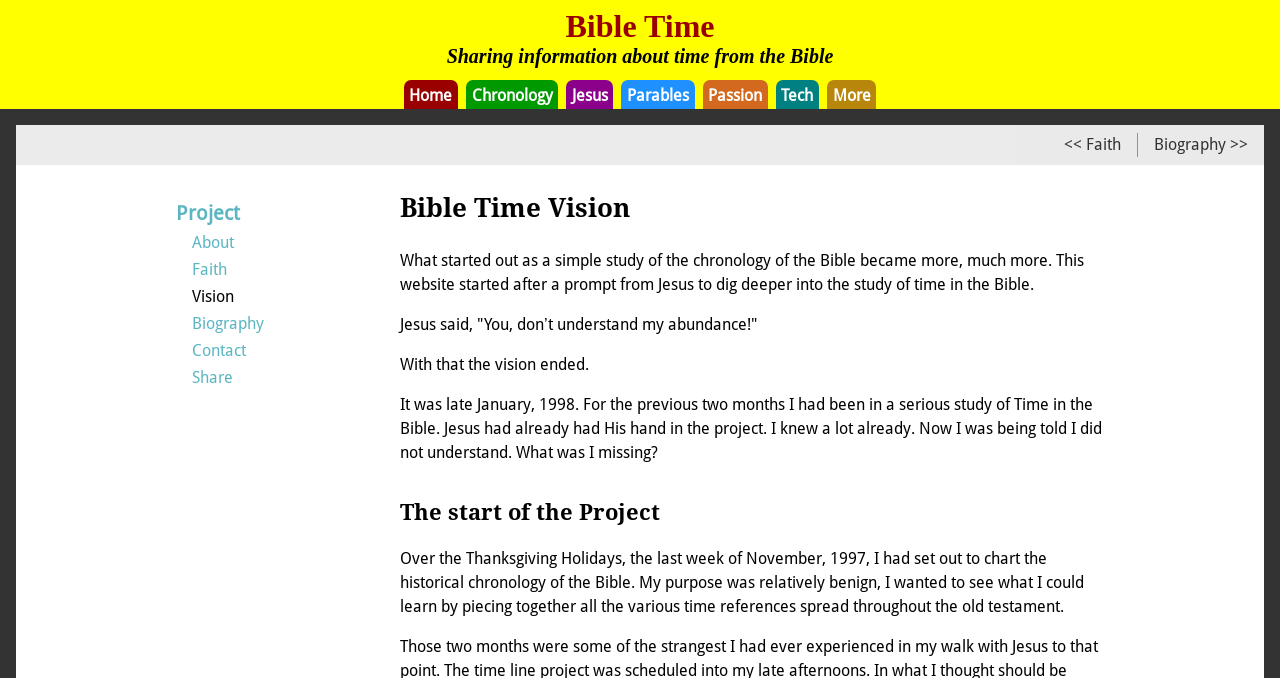What is the main topic of this website?
Utilize the image to construct a detailed and well-explained answer.

Based on the webpage content, especially the static text 'What started out as a simple study of the chronology of the Bible became more, much more.', it is clear that the main topic of this website is related to time in the Bible.